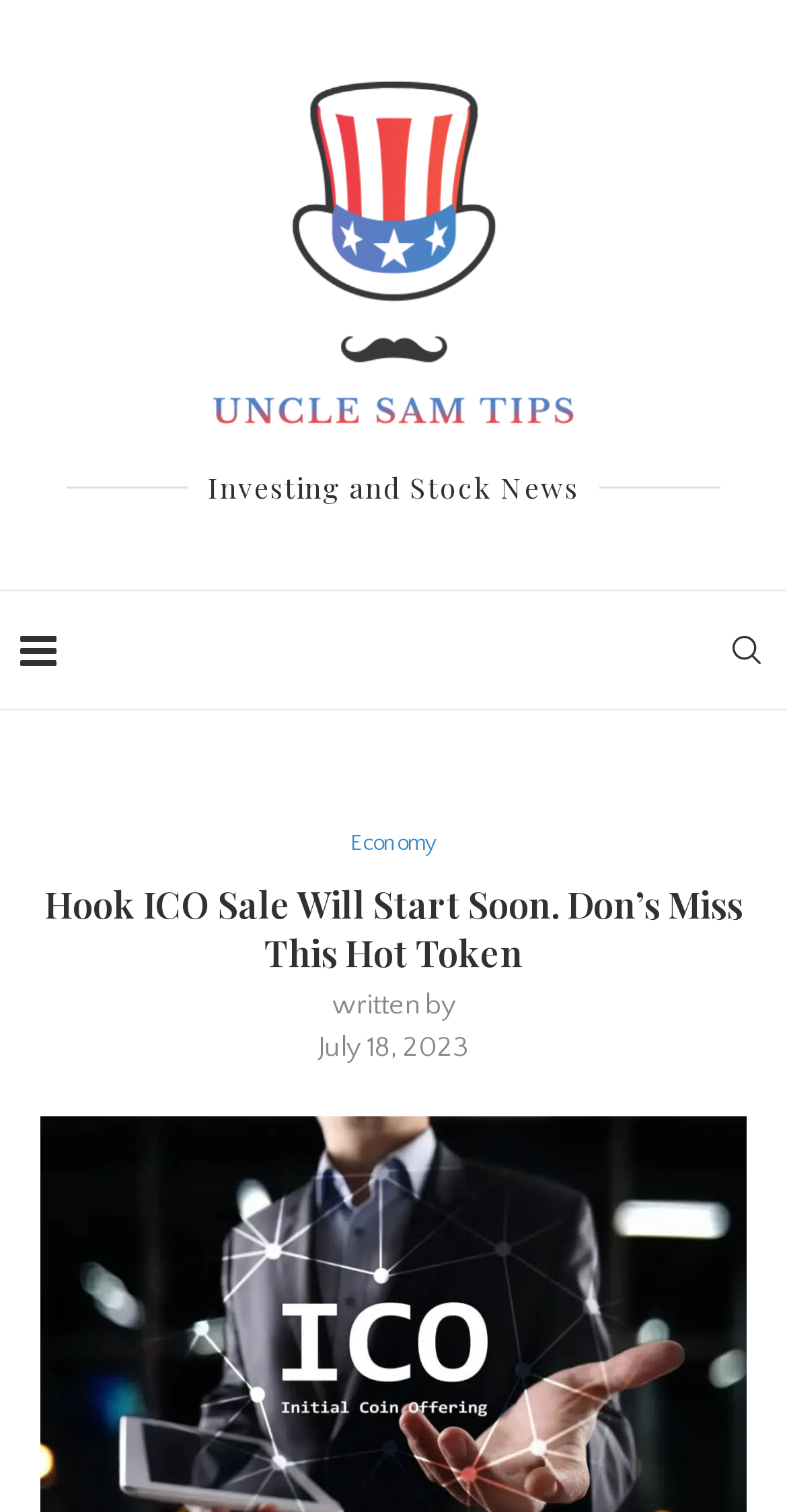Offer a detailed explanation of the webpage layout and contents.

The webpage appears to be an article or news page focused on investing and stock news. At the top, there is a logo or icon with the text "Uncle Sam Tips – Investing and Stock News" which is also a clickable link. 

Below the logo, there is a table layout that occupies most of the page. On the top-right corner of this layout, there is a small icon represented by a font character '\uf10a'. 

The main content of the page is a news article with a heading that reads "Hook ICO Sale Will Start Soon. Don’s Miss This Hot Token". This heading is positioned near the top of the layout table. 

Below the heading, there is a line of text that says "written by", followed by a timestamp "July 18, 2023" on the same line. 

On the middle-right side of the layout table, there is a link labeled "Economy". 

At the bottom of the layout table, there is another link with no text label.